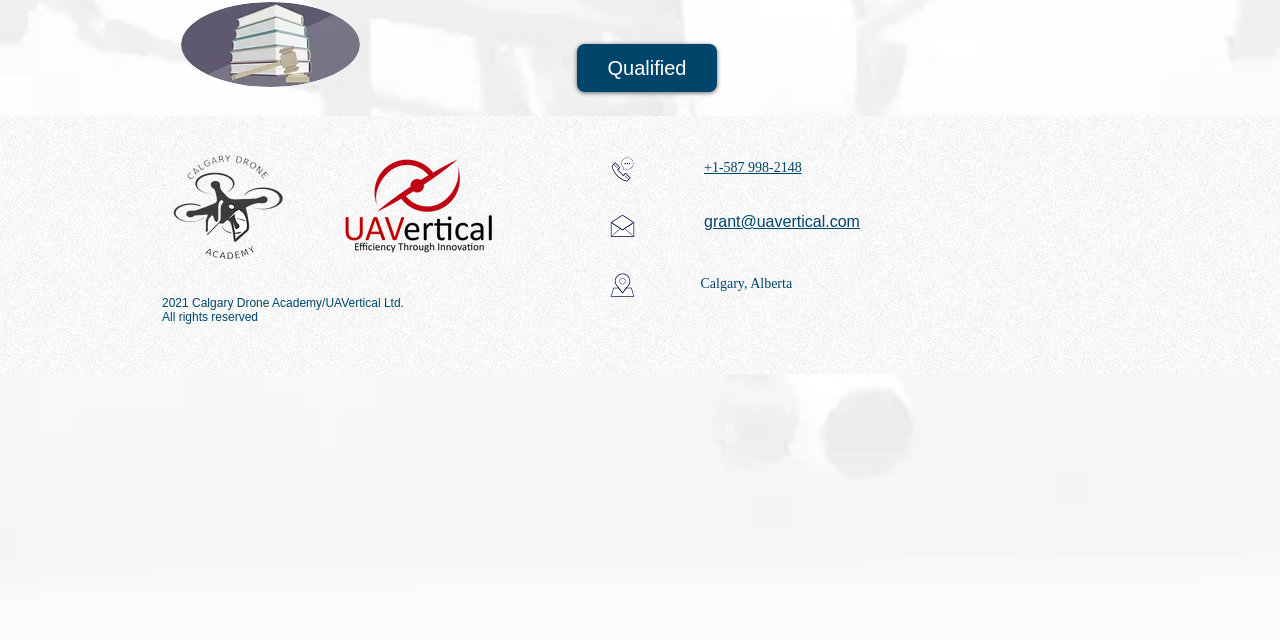Locate the bounding box of the UI element described by: "grant@uavertical.com" in the given webpage screenshot.

[0.55, 0.333, 0.672, 0.359]